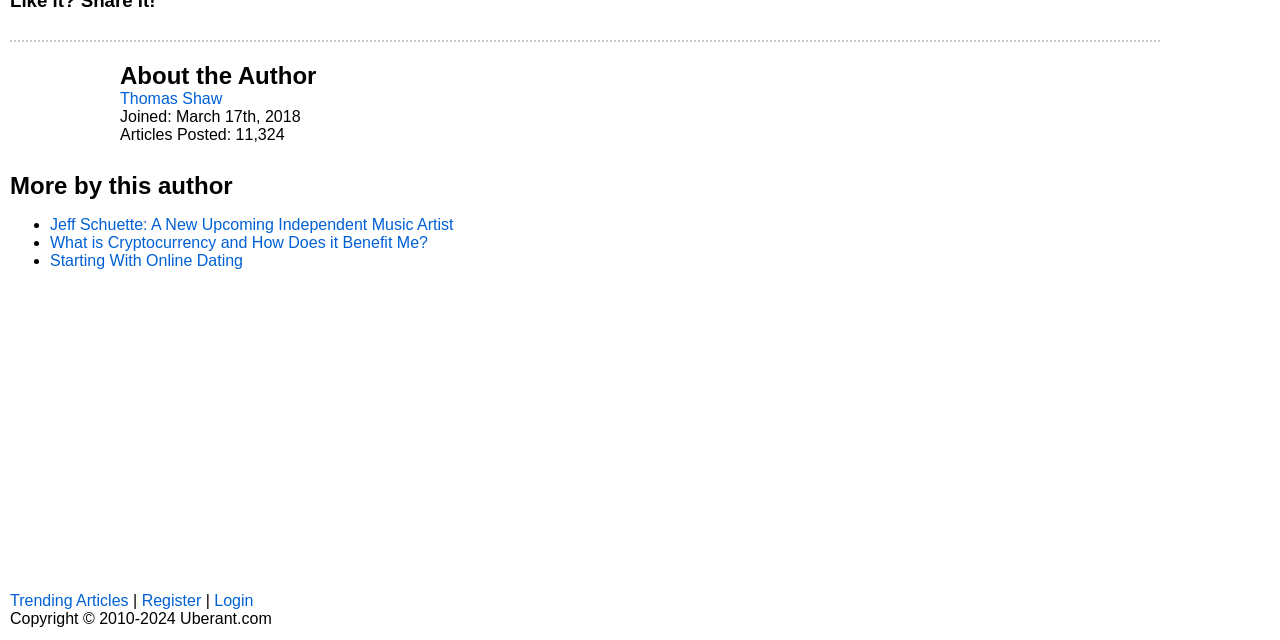Using the element description Login, predict the bounding box coordinates for the UI element. Provide the coordinates in (top-left x, top-left y, bottom-right x, bottom-right y) format with values ranging from 0 to 1.

[0.167, 0.925, 0.198, 0.952]